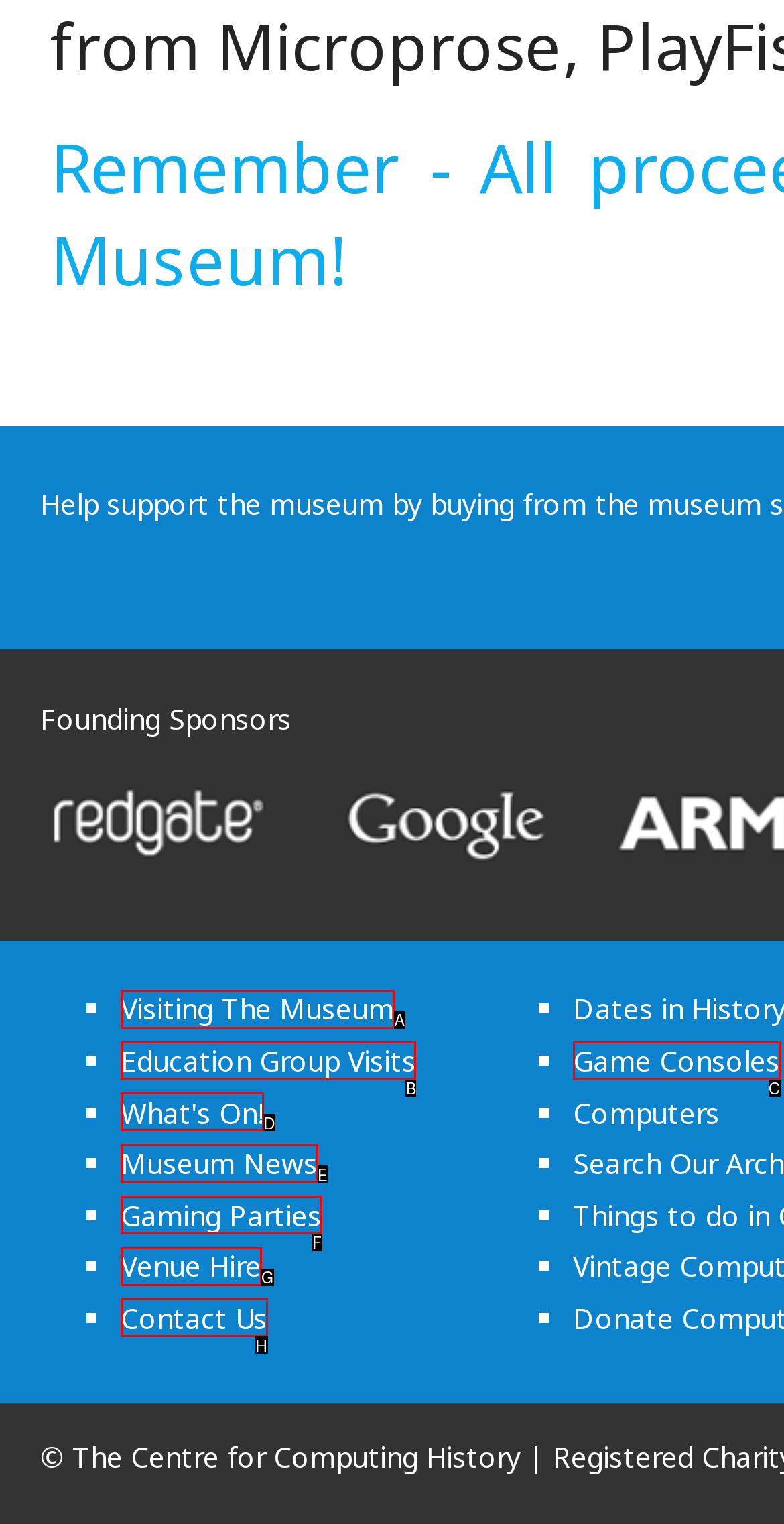Given the description: Venue Hire, identify the corresponding option. Answer with the letter of the appropriate option directly.

G